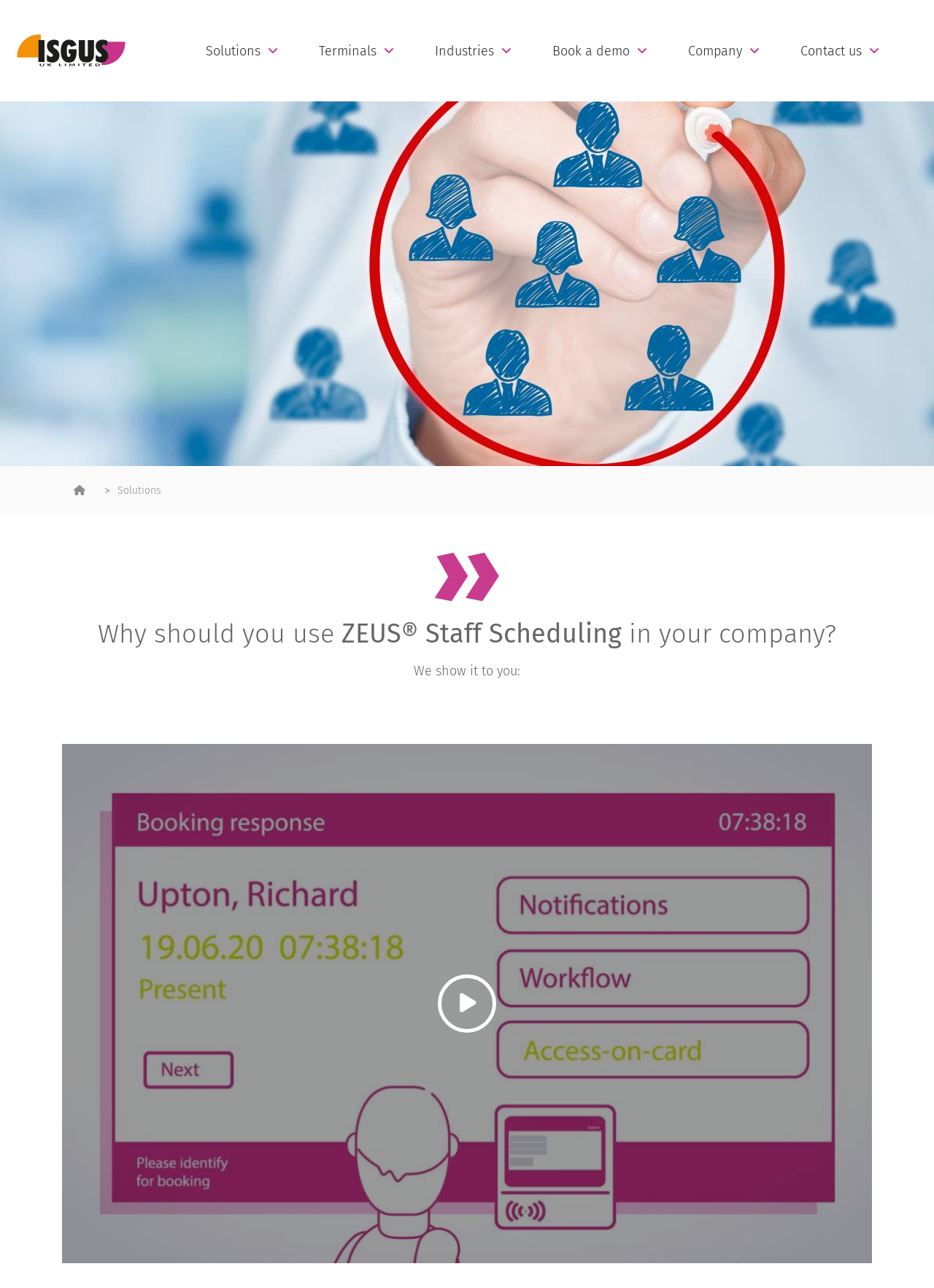Determine the bounding box coordinates of the region I should click to achieve the following instruction: "Click the ISGUS logo". Ensure the bounding box coordinates are four float numbers between 0 and 1, i.e., [left, top, right, bottom].

[0.012, 0.023, 0.155, 0.056]